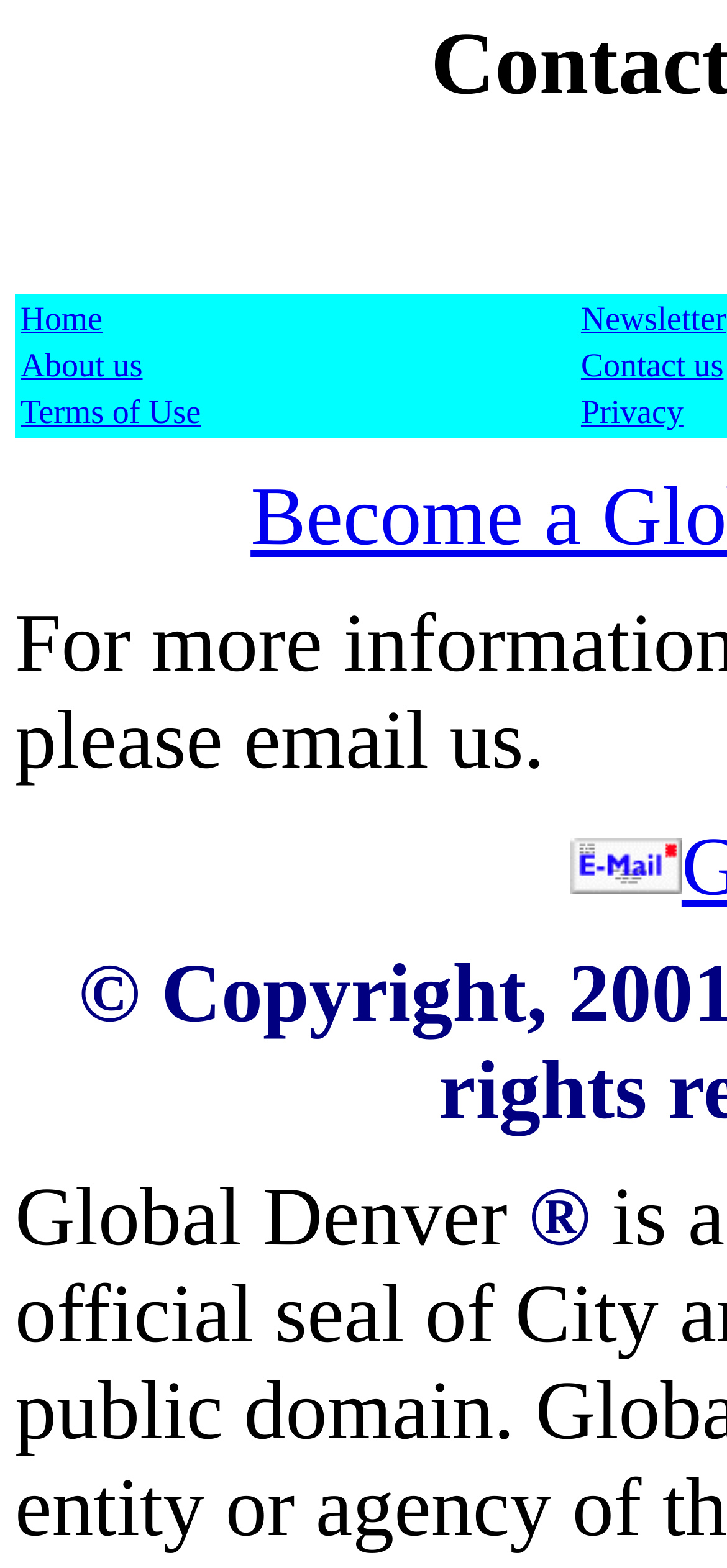Is there a link to 'Privacy'?
Based on the image, provide your answer in one word or phrase.

Yes